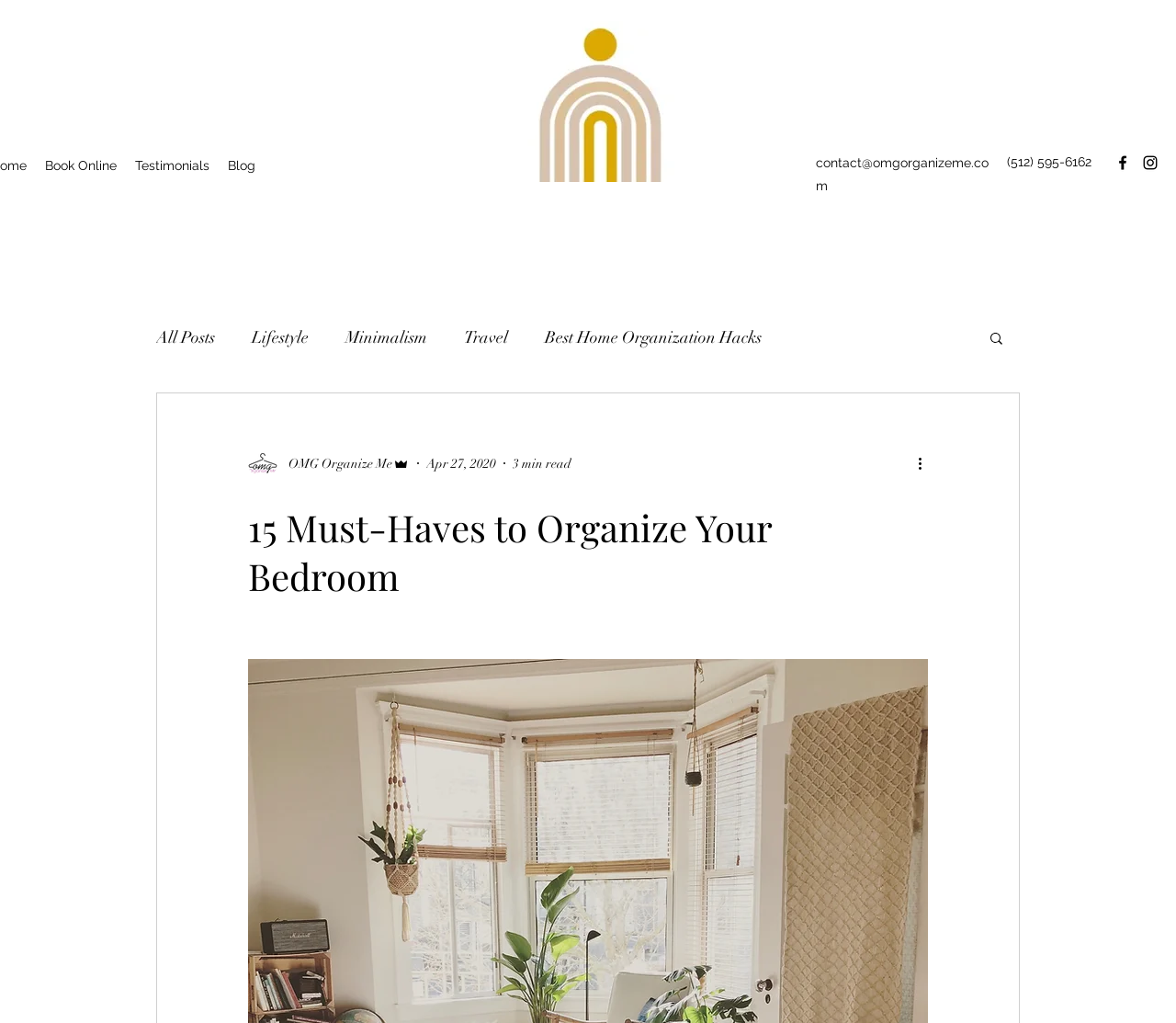Please find the bounding box coordinates of the section that needs to be clicked to achieve this instruction: "Check the 'Testimonials'".

[0.107, 0.148, 0.186, 0.175]